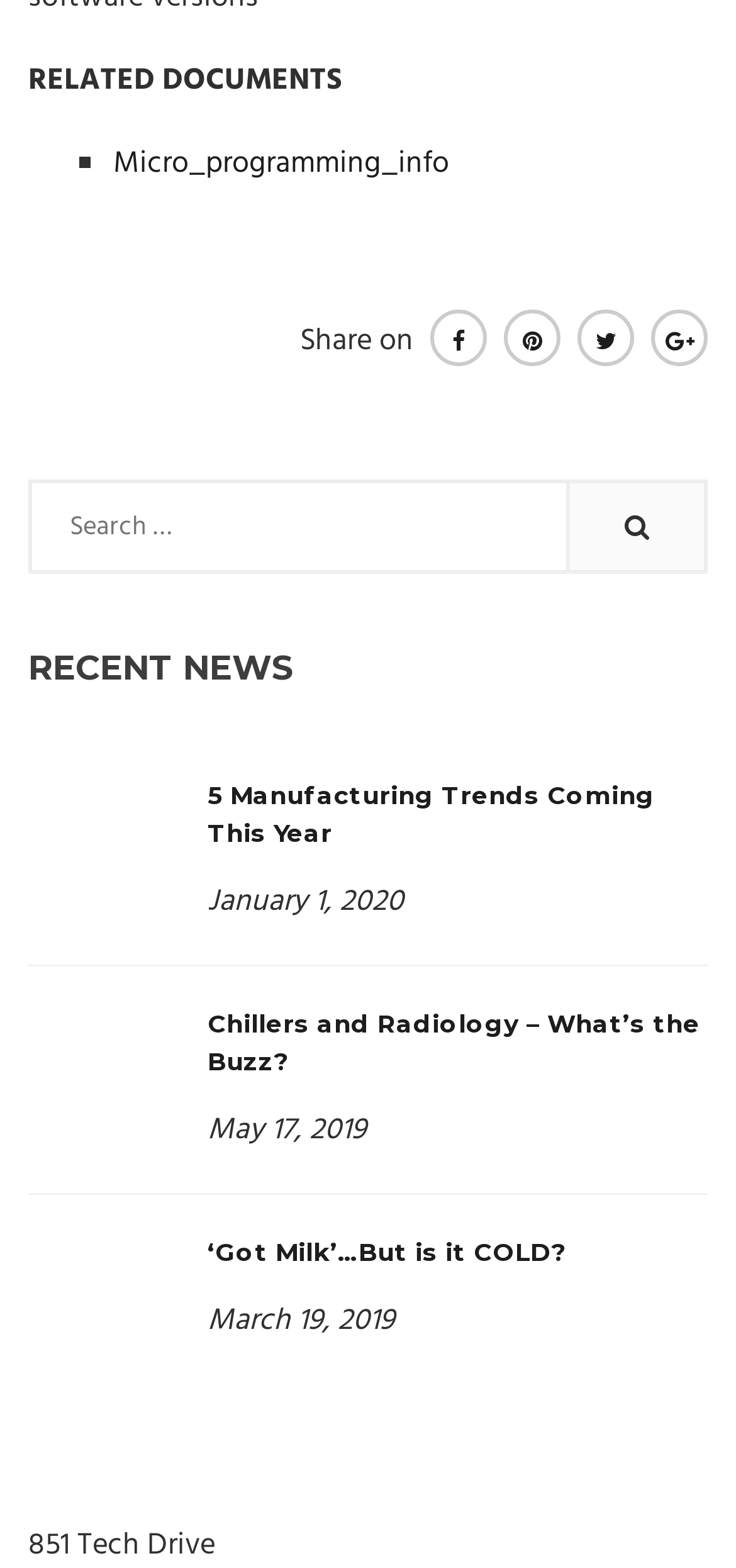Determine the bounding box coordinates of the clickable region to carry out the instruction: "Share on".

[0.408, 0.202, 0.562, 0.234]